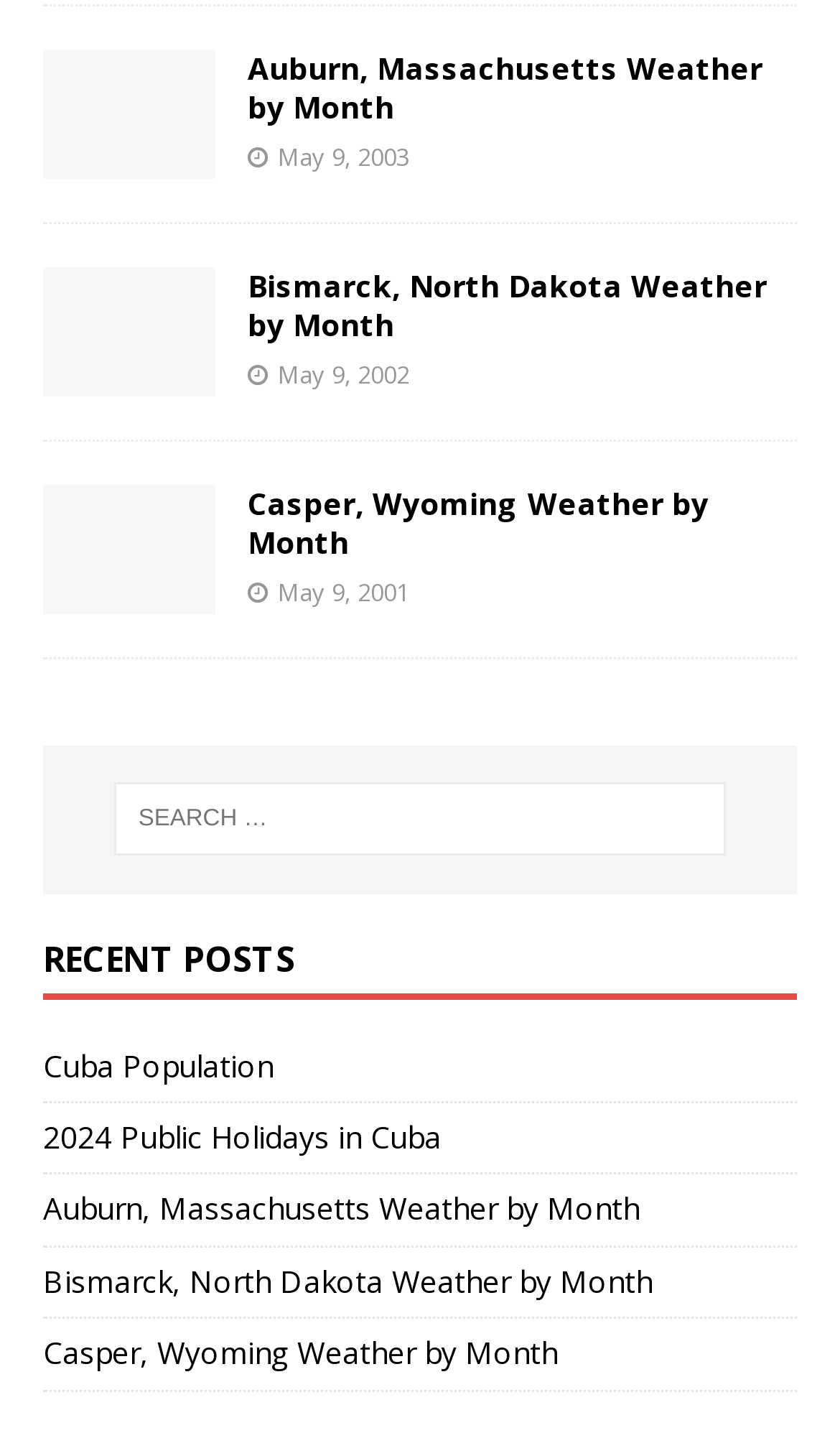Please find and report the bounding box coordinates of the element to click in order to perform the following action: "Search for something". The coordinates should be expressed as four float numbers between 0 and 1, in the format [left, top, right, bottom].

[0.051, 0.546, 0.863, 0.597]